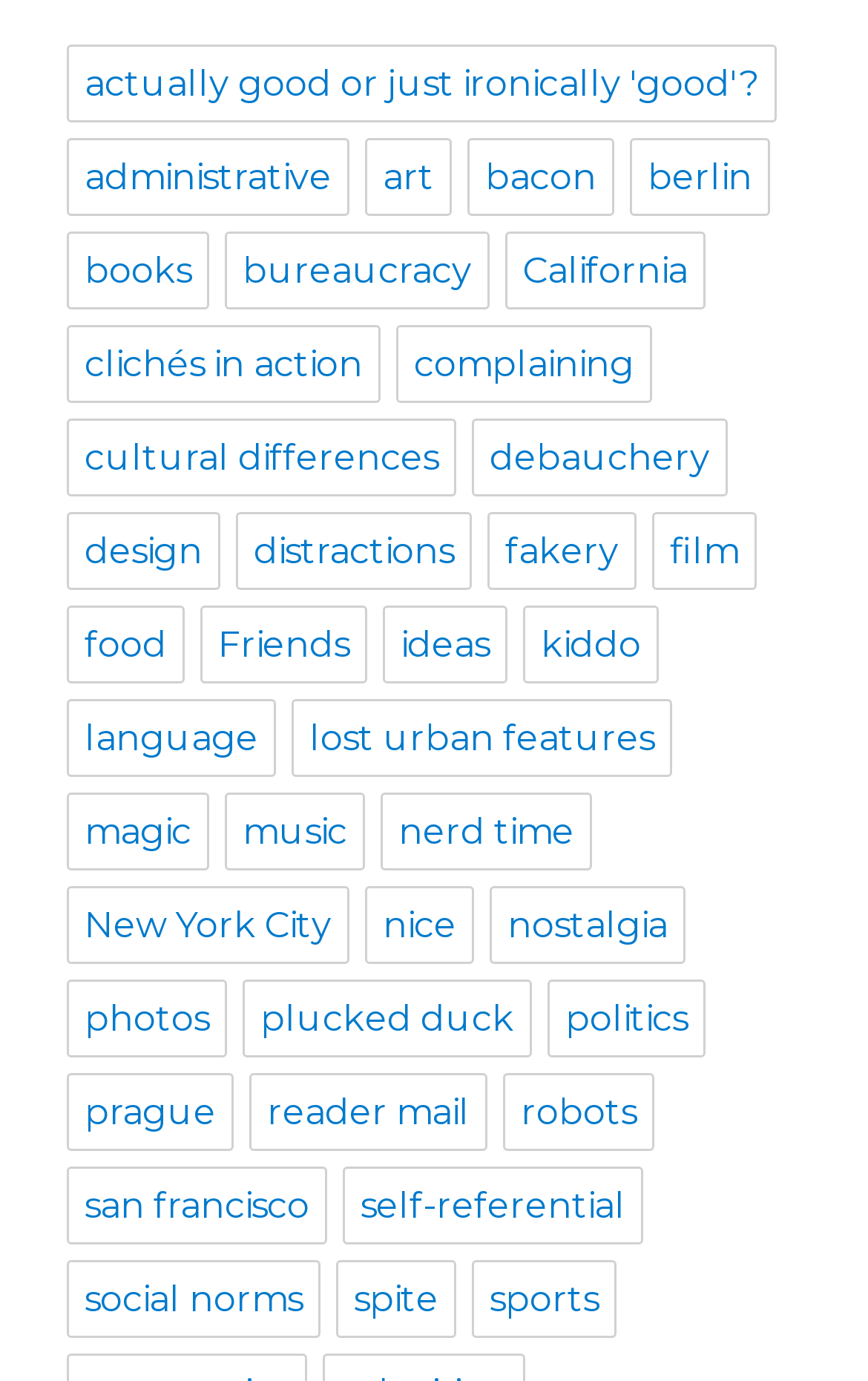What is the link below 'clichés in action'? Please answer the question using a single word or phrase based on the image.

complaining